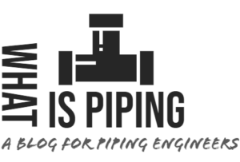What is the font style of the tagline? Based on the screenshot, please respond with a single word or phrase.

Cursive and elegant